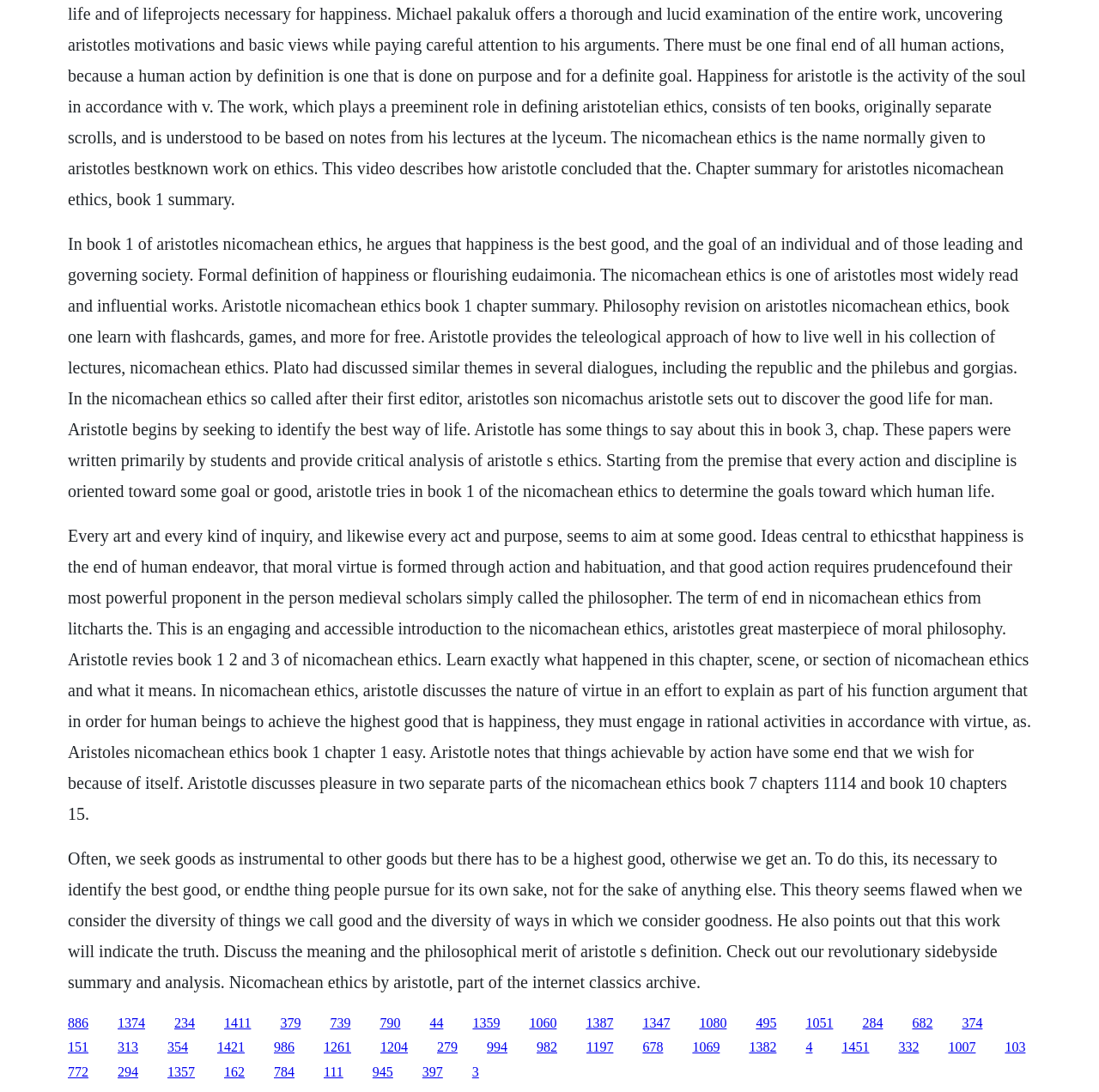What is the name of Aristotle's son who edited his work?
Please respond to the question with a detailed and informative answer.

The text mentions that the Nicomachean Ethics is so called after Aristotle's son Nicomachus, who edited his father's work. This suggests that Nicomachus played a role in compiling and publishing Aristotle's philosophical writings.